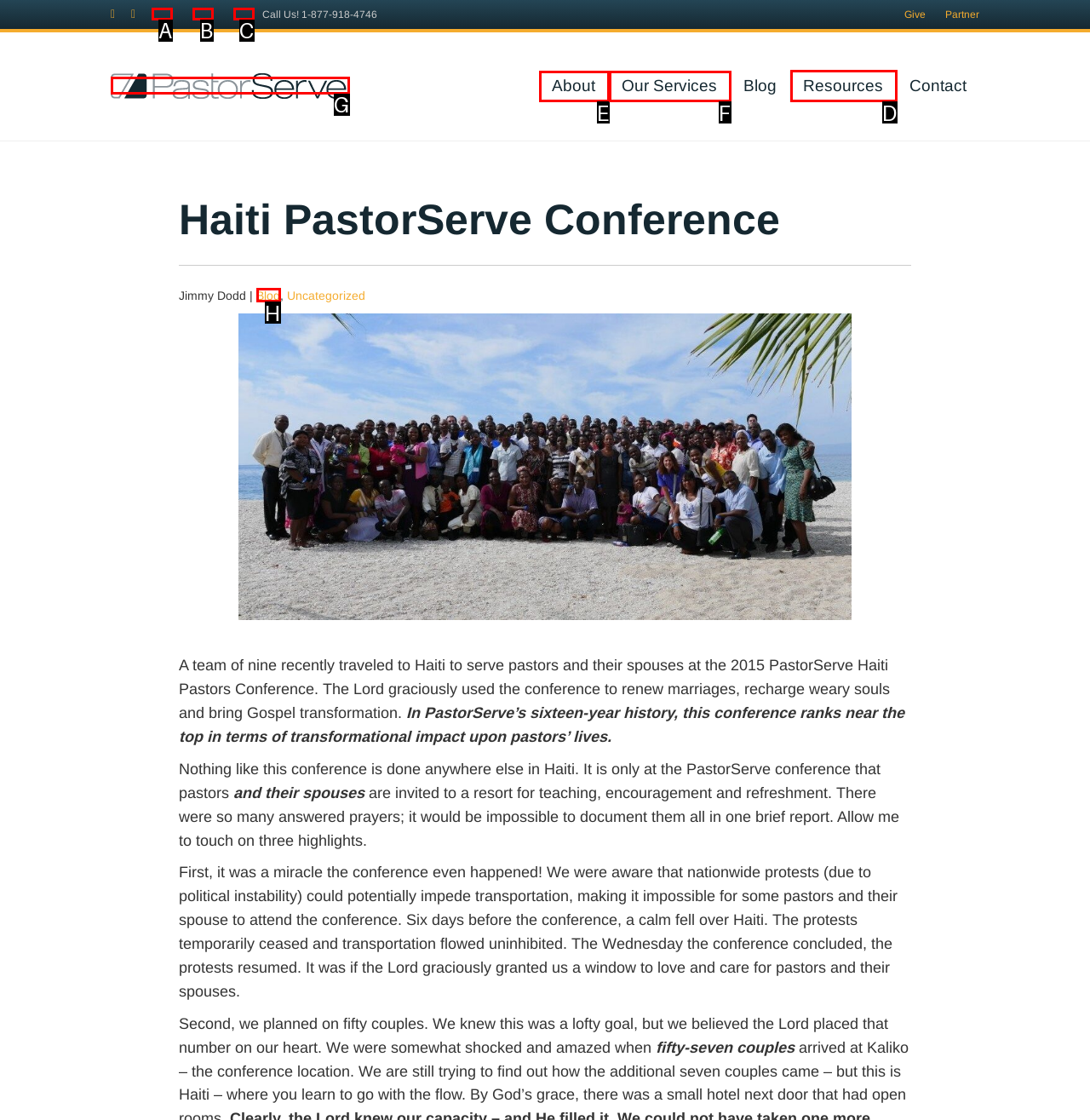Select the appropriate HTML element that needs to be clicked to execute the following task: Explore the resources. Respond with the letter of the option.

D